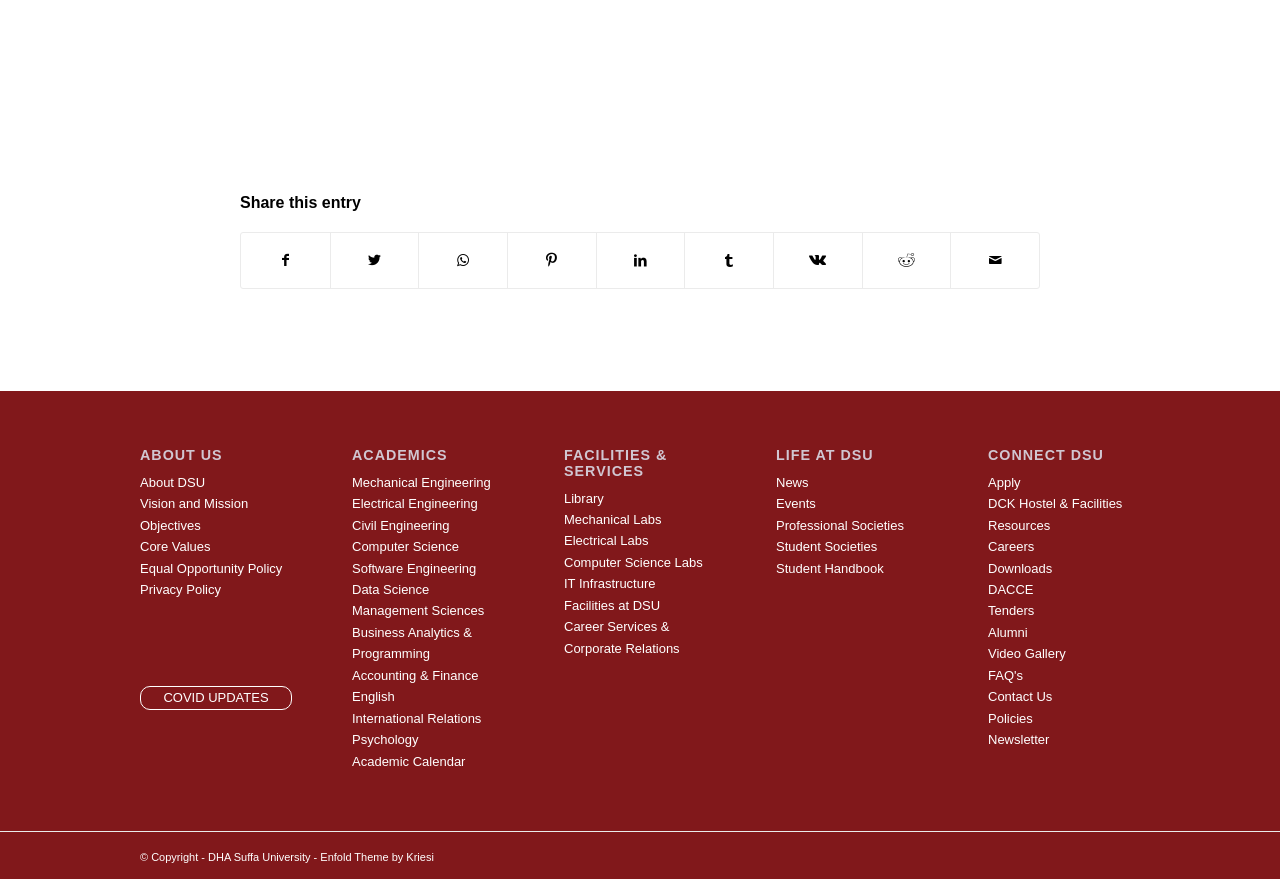What is the purpose of the 'Share this entry' section?
Please respond to the question with a detailed and thorough explanation.

I found the answer by looking at the 'Share this entry' section, which contains links to various social media platforms, indicating that it is meant for sharing content.